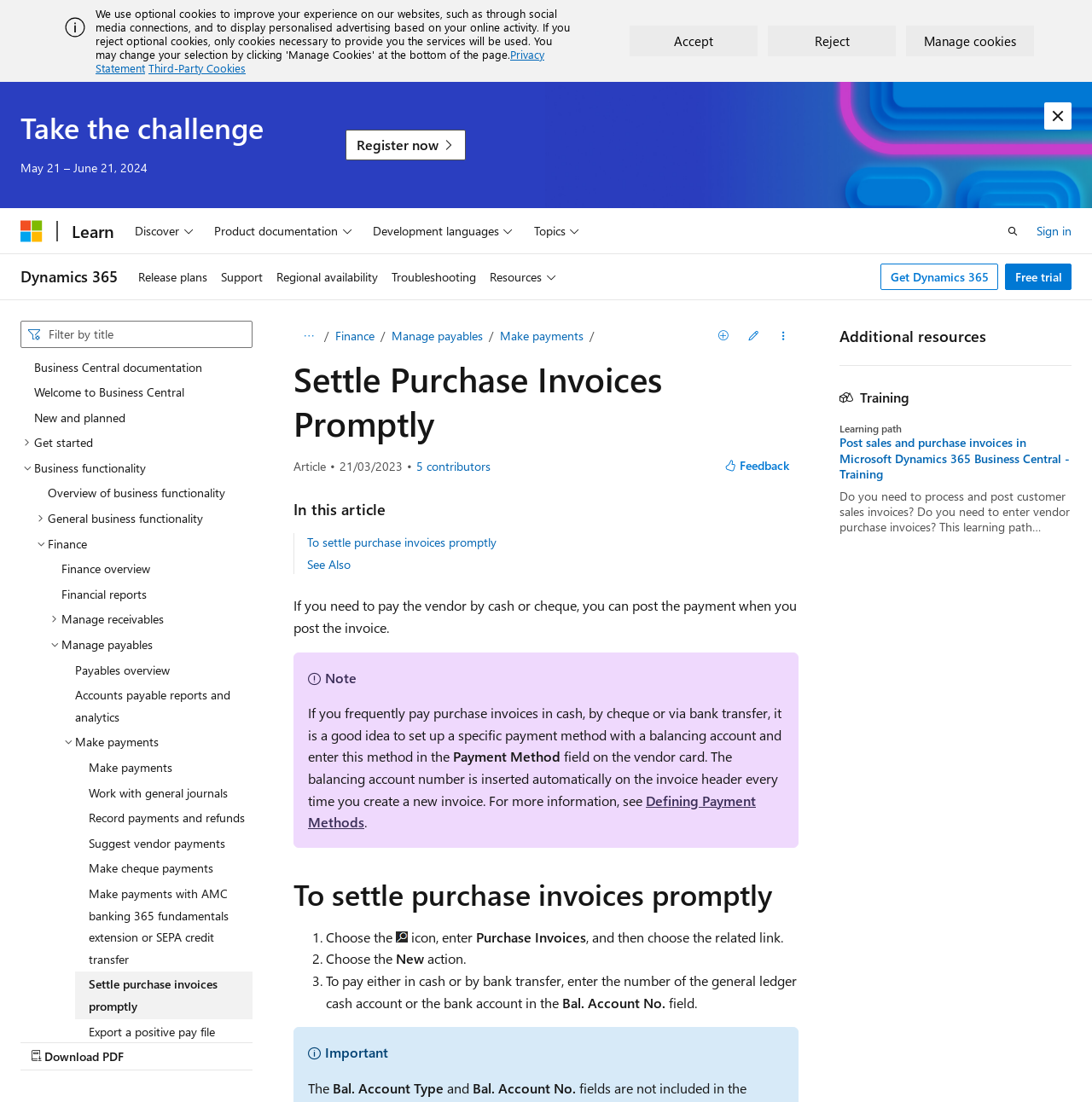Determine the bounding box coordinates for the area you should click to complete the following instruction: "Go to Dynamics 365".

[0.019, 0.237, 0.108, 0.266]